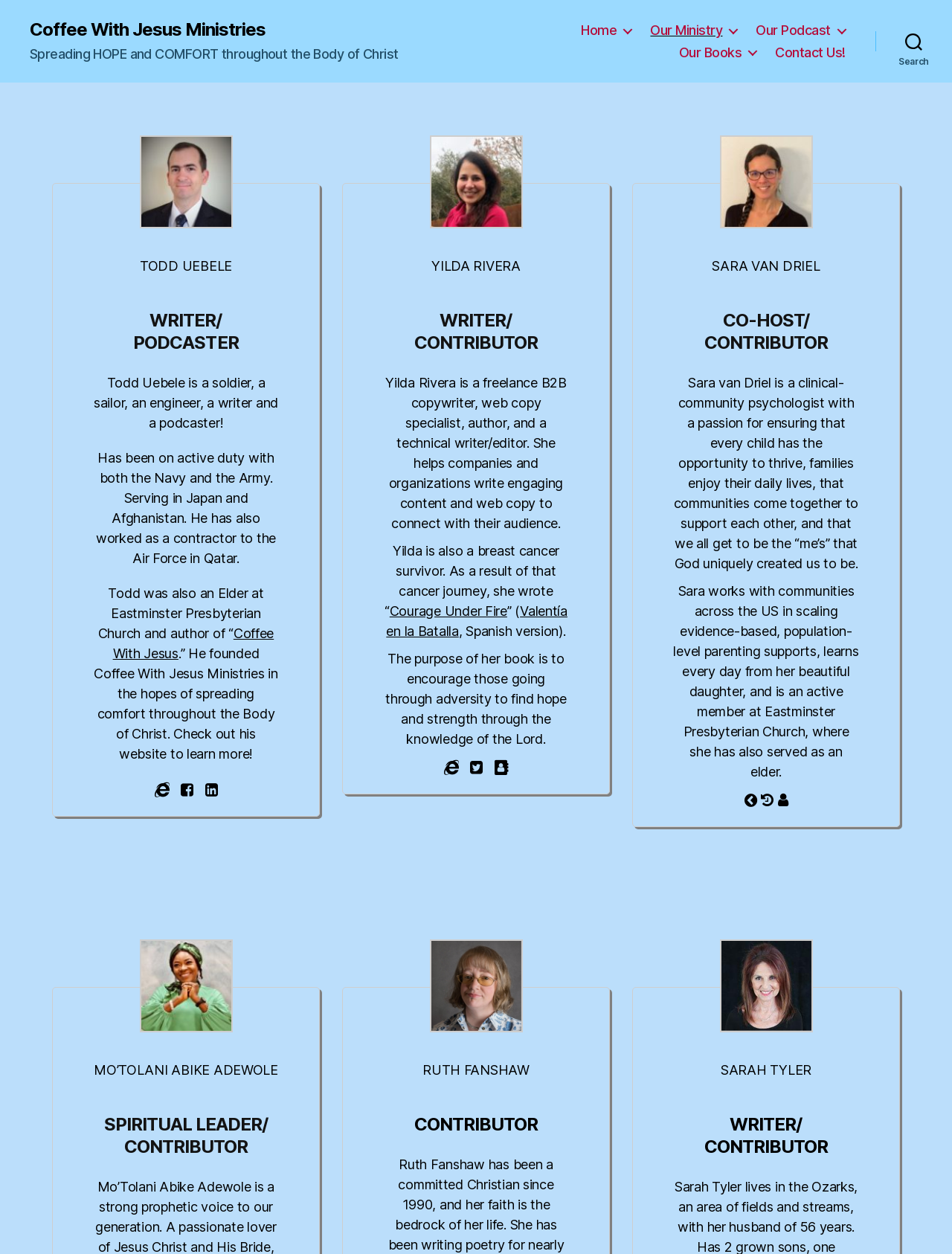Please identify the bounding box coordinates of the area that needs to be clicked to follow this instruction: "Search for something".

[0.92, 0.02, 1.0, 0.046]